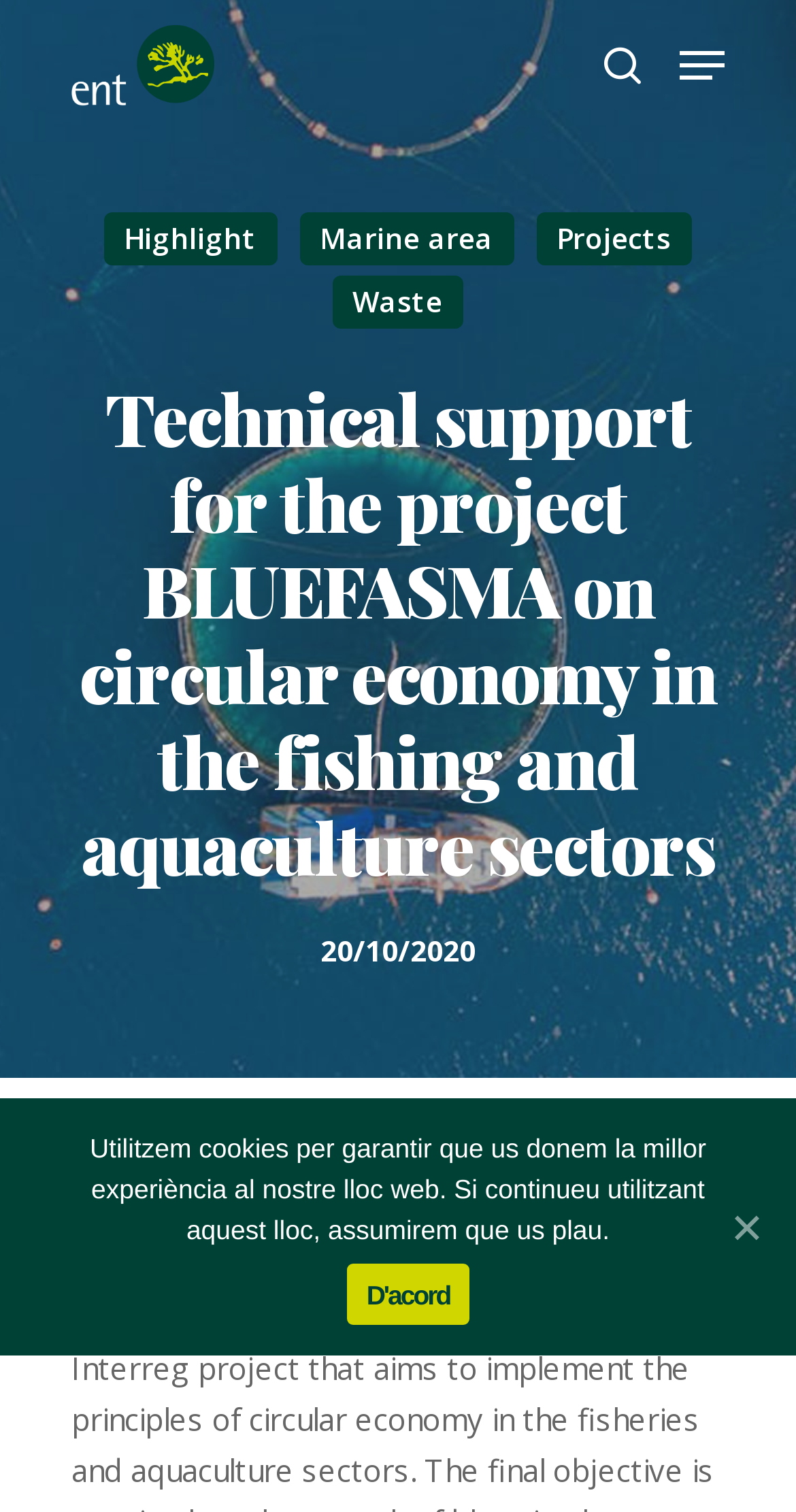What is the purpose of the textbox?
We need a detailed and exhaustive answer to the question. Please elaborate.

The textbox has a 'StaticText' element with the text 'Search' and another 'StaticText' element with the text 'Hit enter to search or ESC to close', which implies that the purpose of the textbox is for searching.